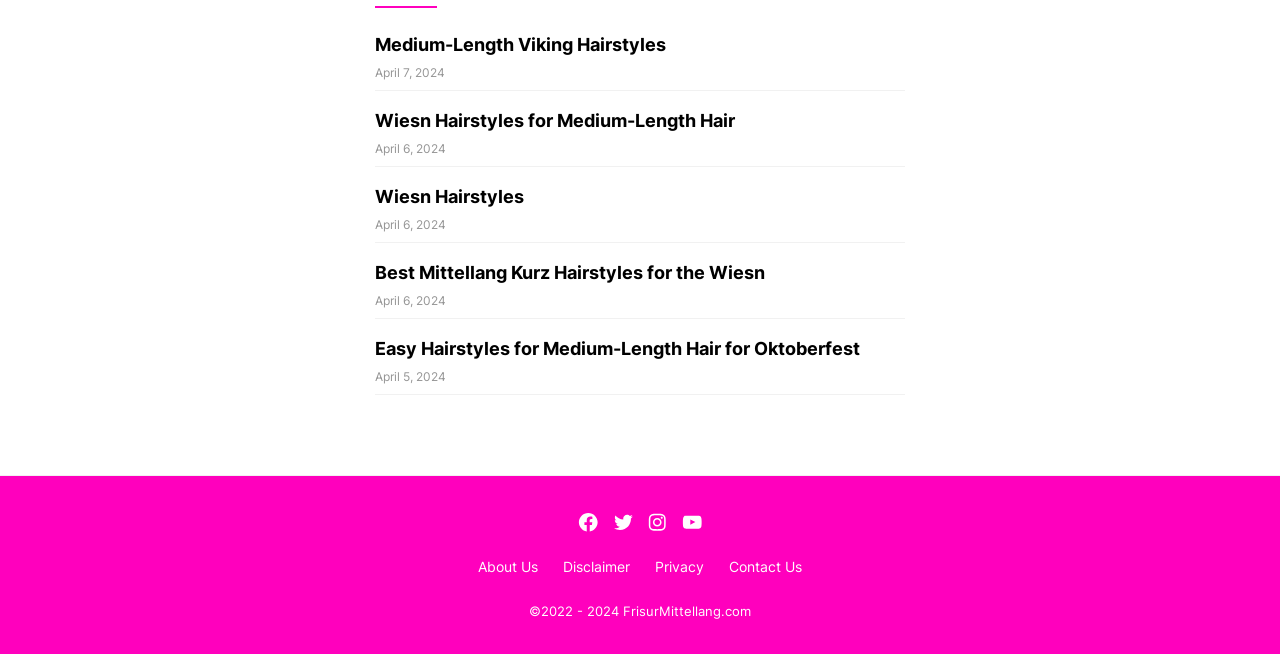Pinpoint the bounding box coordinates for the area that should be clicked to perform the following instruction: "Go to About Us".

[0.373, 0.847, 0.42, 0.885]